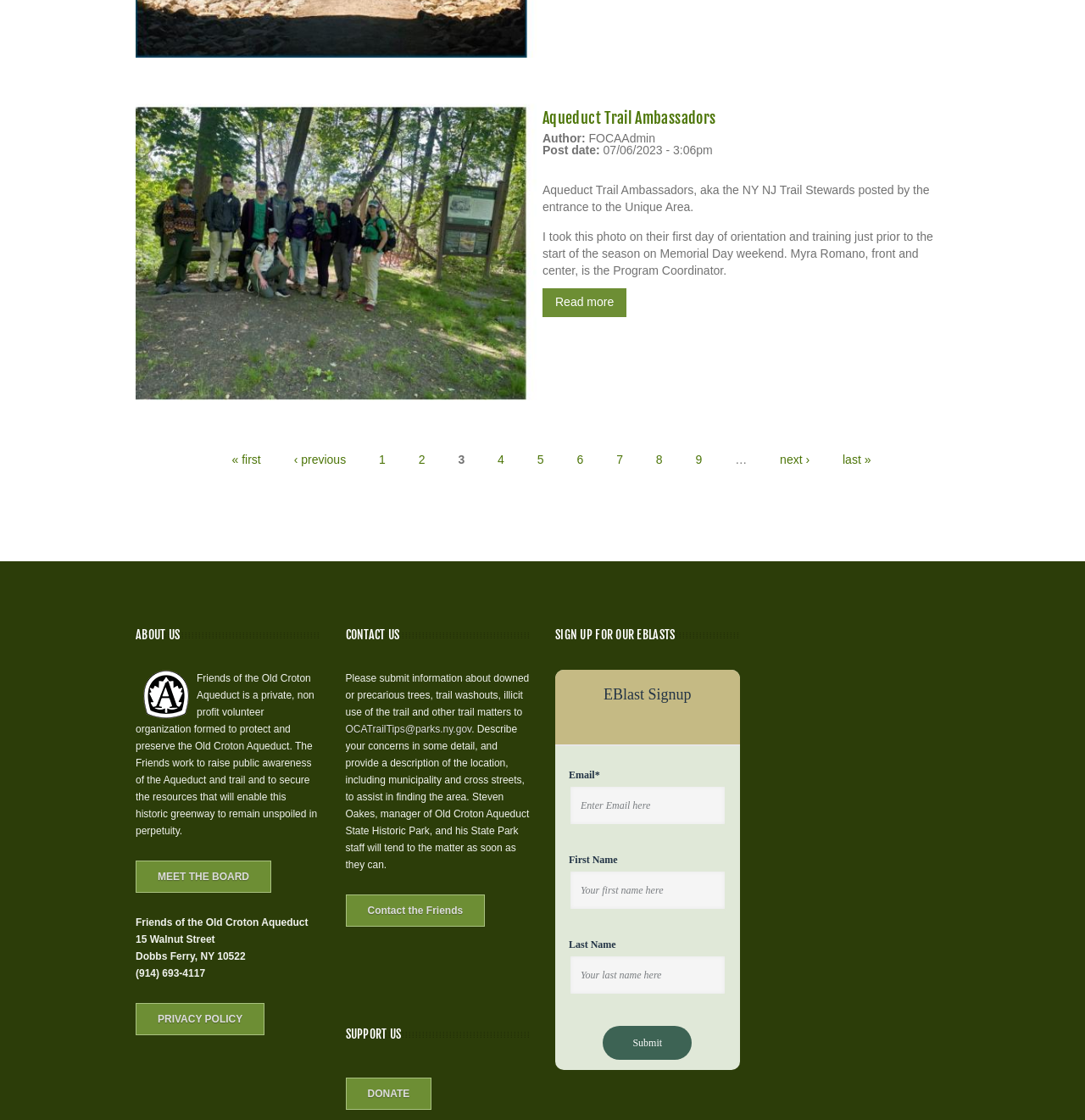What is the name of the program coordinator?
Use the information from the screenshot to give a comprehensive response to the question.

The answer can be found in the paragraph of text that describes the Aqueduct Trail Ambassadors. The text states 'Myra Romano, front and center, is the Program Coordinator.'